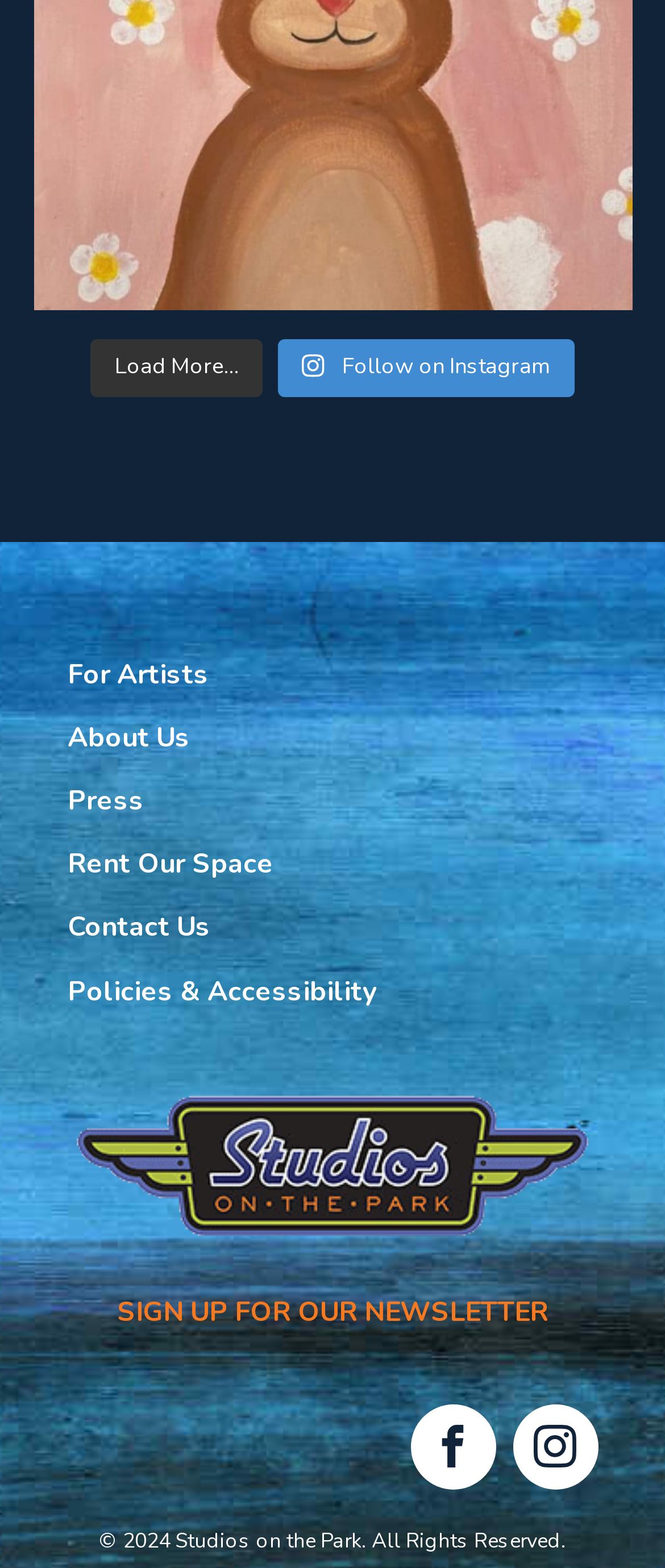How many links are there in the main navigation?
Provide a detailed answer to the question using information from the image.

I examined the main navigation section and found 6 links: 'For Artists', 'About Us', 'Press', 'Rent Our Space', 'Contact Us', and 'Policies & Accessibility'.